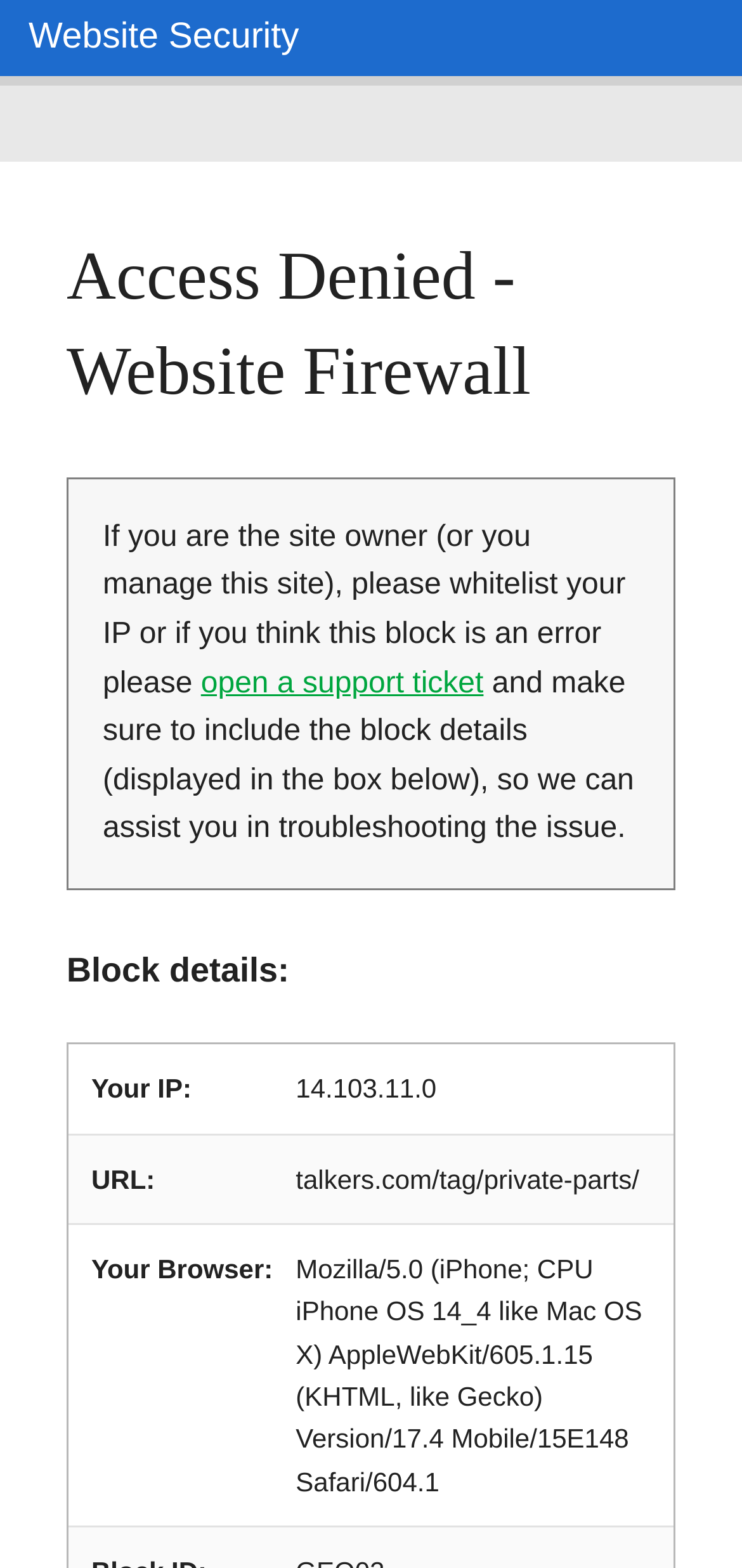Refer to the image and provide an in-depth answer to the question:
What is the URL that is blocked?

The webpage displays block details, including the URL that is blocked, which is talkers.com/tag/private-parts/.